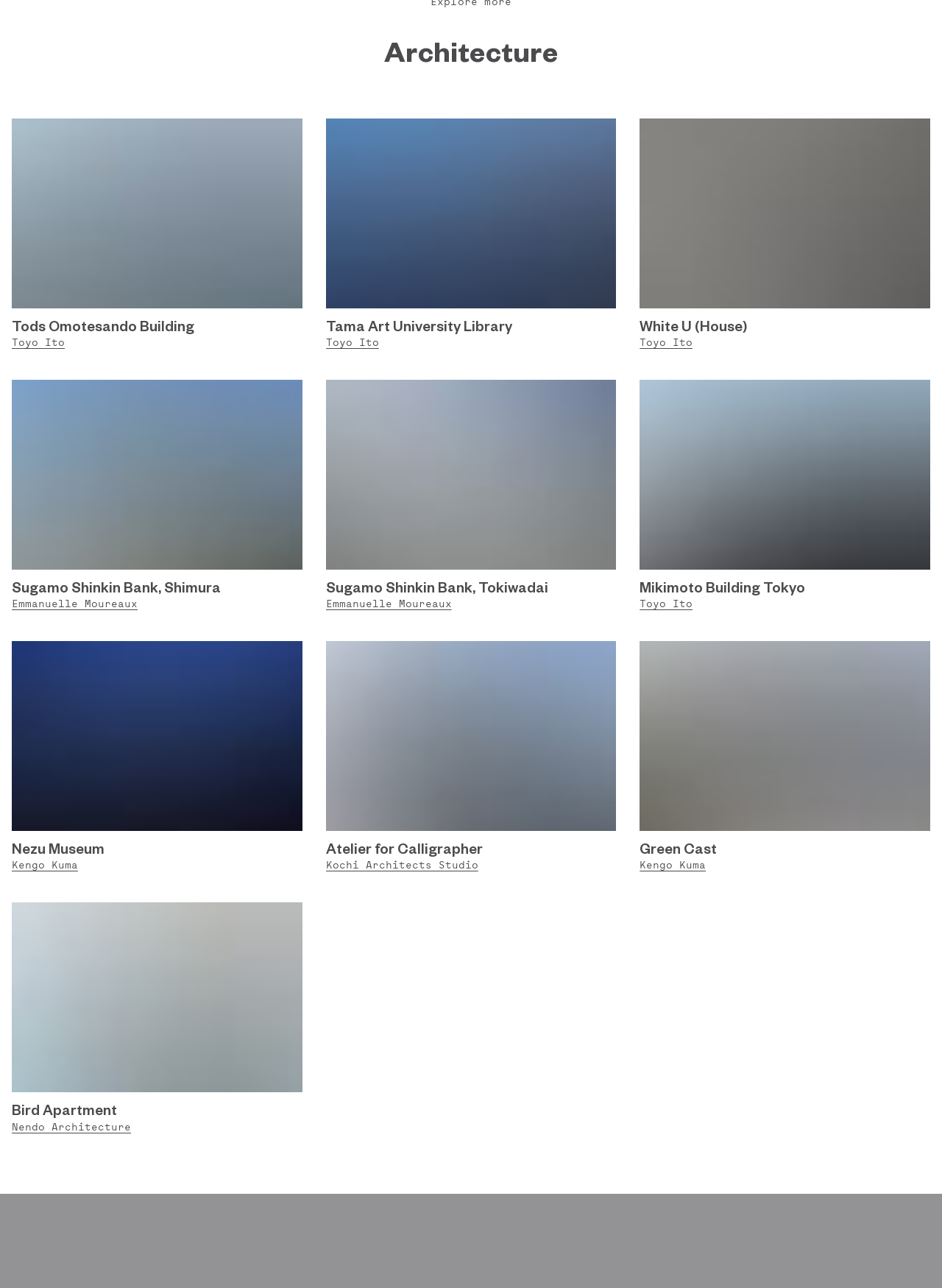Determine the bounding box coordinates of the region that needs to be clicked to achieve the task: "View the article about Sugamo Shinkin Bank, Shimura".

[0.012, 0.449, 0.316, 0.464]